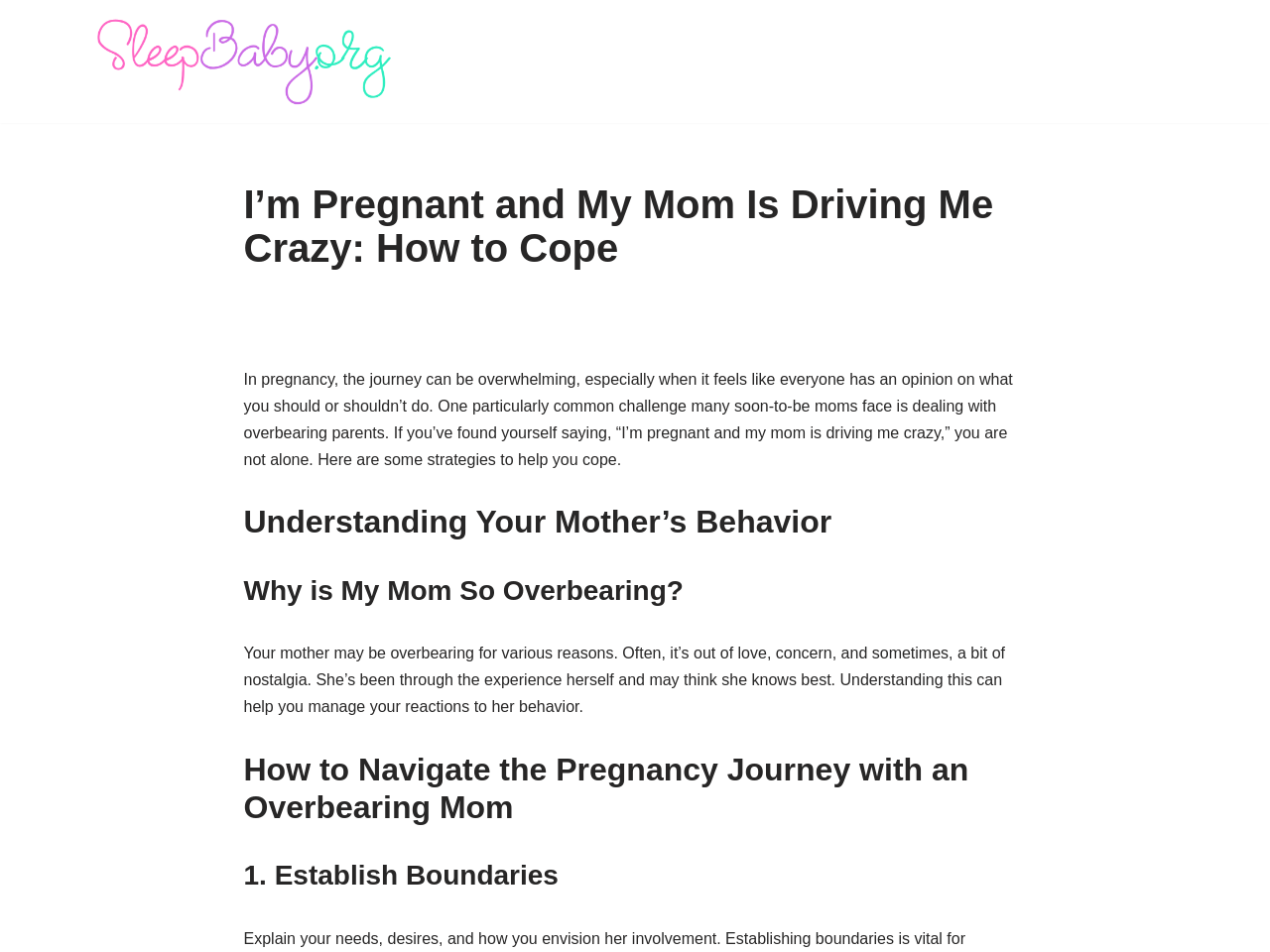Give a detailed overview of the webpage's appearance and contents.

The webpage is about coping with an overbearing mother during pregnancy. At the top left, there is a link to "Skip to content" and next to it, a logo of SleepBaby.org with a link to the "Baby Sleep Workshop". Below these elements, the title "I'm Pregnant and My Mom Is Driving Me Crazy: How to Cope" is prominently displayed. 

Underneath the title, there is a paragraph of text that summarizes the challenges of dealing with overbearing parents during pregnancy and introduces the strategies to cope with the situation. 

The content is organized into sections, with headings such as "Understanding Your Mother's Behavior", "Why is My Mom So Overbearing?", and "How to Navigate the Pregnancy Journey with an Overbearing Mom". The first section has a subheading "1. Establish Boundaries". 

There are five headings in total, and each section has a brief paragraph of text that provides more information on the topic. The text is arranged in a single column, with the headings and paragraphs flowing from top to bottom.